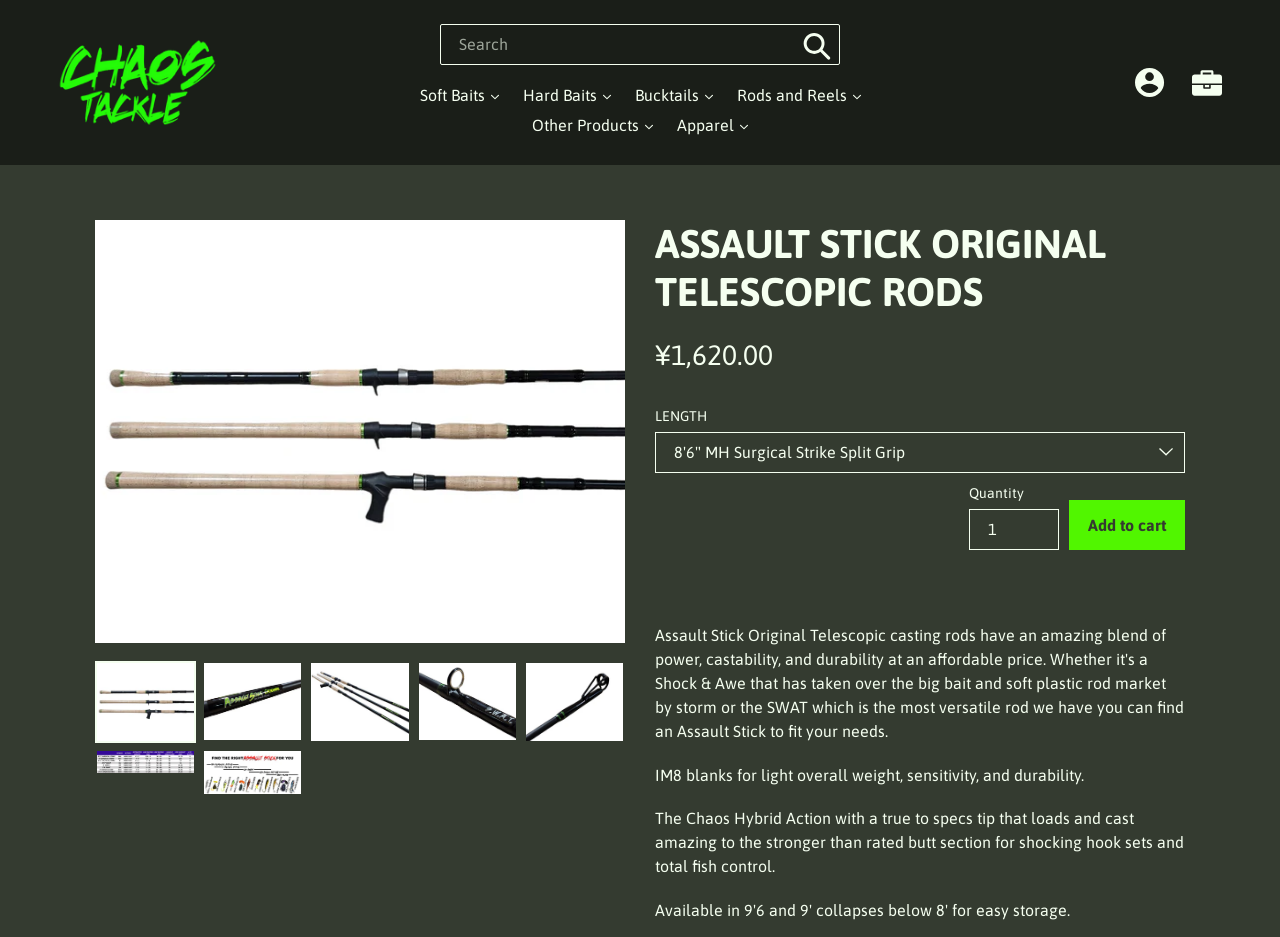Given the webpage screenshot and the description, determine the bounding box coordinates (top-left x, top-left y, bottom-right x, bottom-right y) that define the location of the UI element matching this description: Bucktails .cls-1{fill:#231f20}

[0.488, 0.085, 0.564, 0.117]